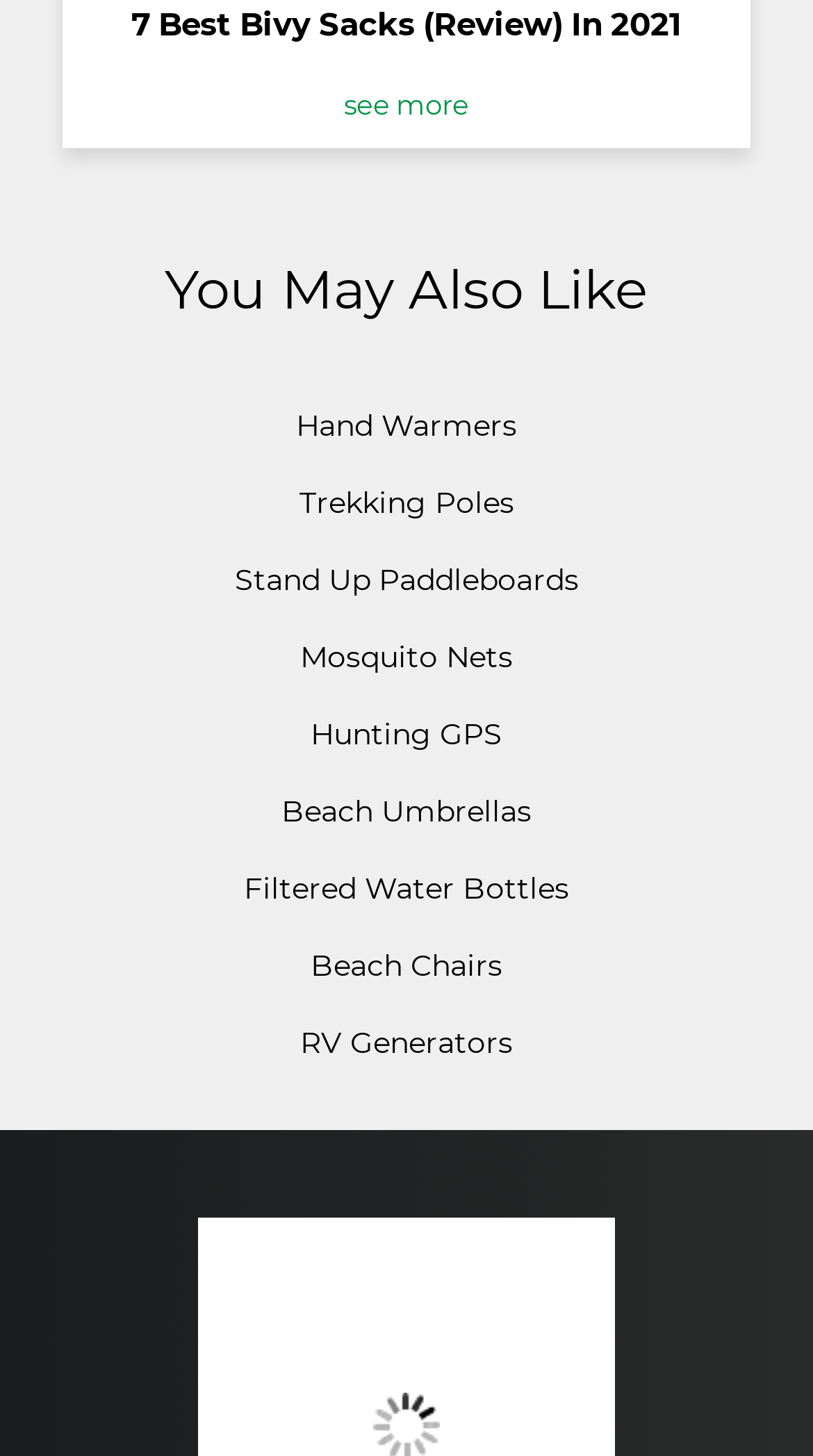How many related product categories are shown?
Please provide a comprehensive answer based on the information in the image.

By examining the webpage, I can see a section labeled 'You May Also Like' which lists 9 related product categories, including Hand Warmers, Trekking Poles, Stand Up Paddleboards, and others.